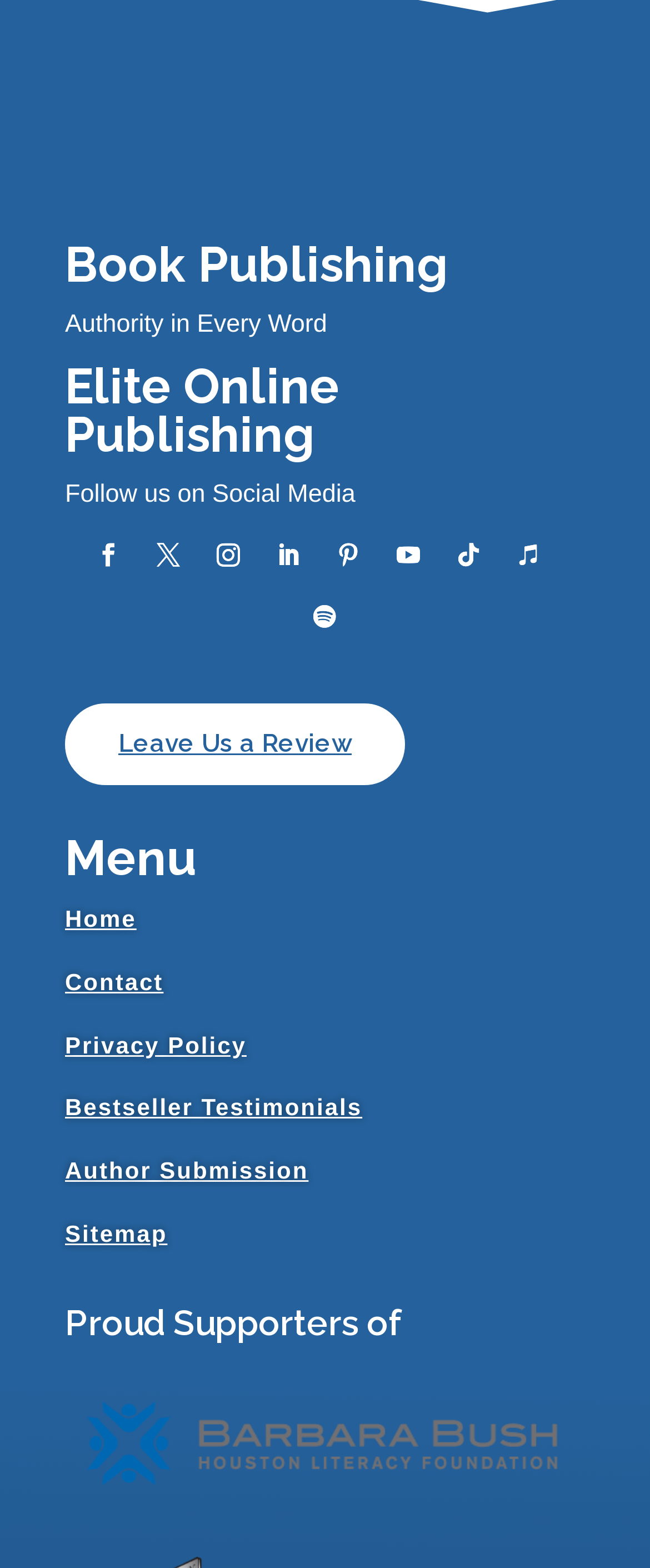Carefully examine the image and provide an in-depth answer to the question: How many links are available in the menu section?

The menu section can be found in the lower middle section of the webpage, and it contains 7 links including 'Home', 'Contact', 'Privacy Policy', 'Bestseller Testimonials', 'Author Submission', and 'Sitemap'.